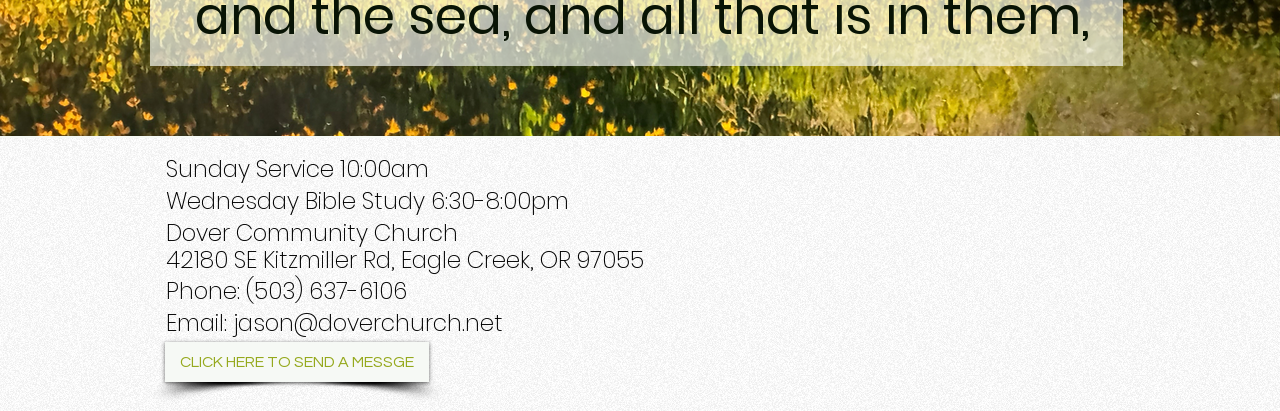What is the address of the church?
Please provide a comprehensive answer based on the visual information in the image.

The address of the church can be found in the StaticText element with the text '42180 SE Kitzmiller Rd, Eagle Creek, OR 97055' at coordinates [0.13, 0.595, 0.503, 0.672].